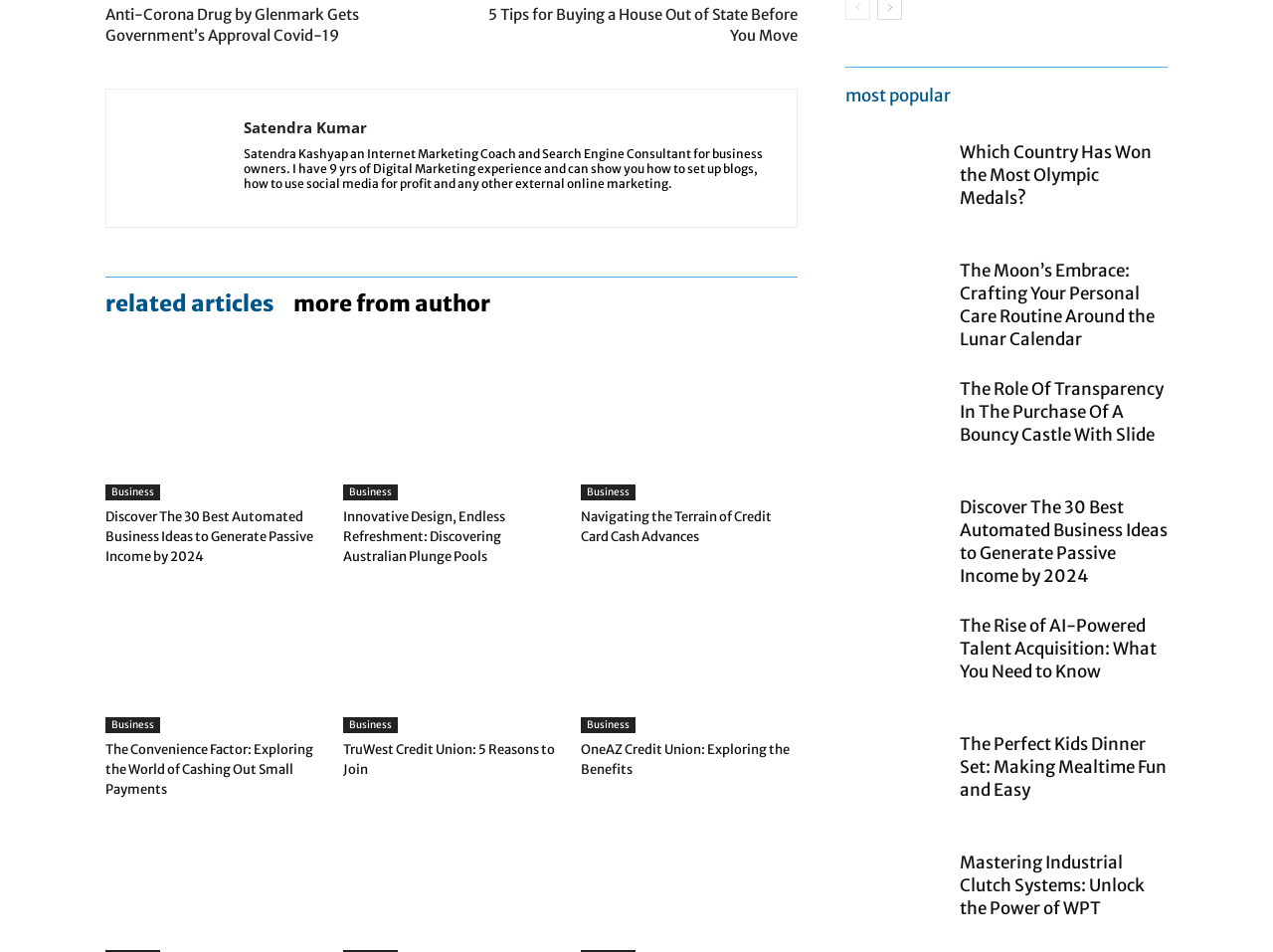Find the bounding box coordinates for the area you need to click to carry out the instruction: "read article about Anti-Corona Drug by Glenmark". The coordinates should be four float numbers between 0 and 1, indicated as [left, top, right, bottom].

[0.083, 0.004, 0.336, 0.048]